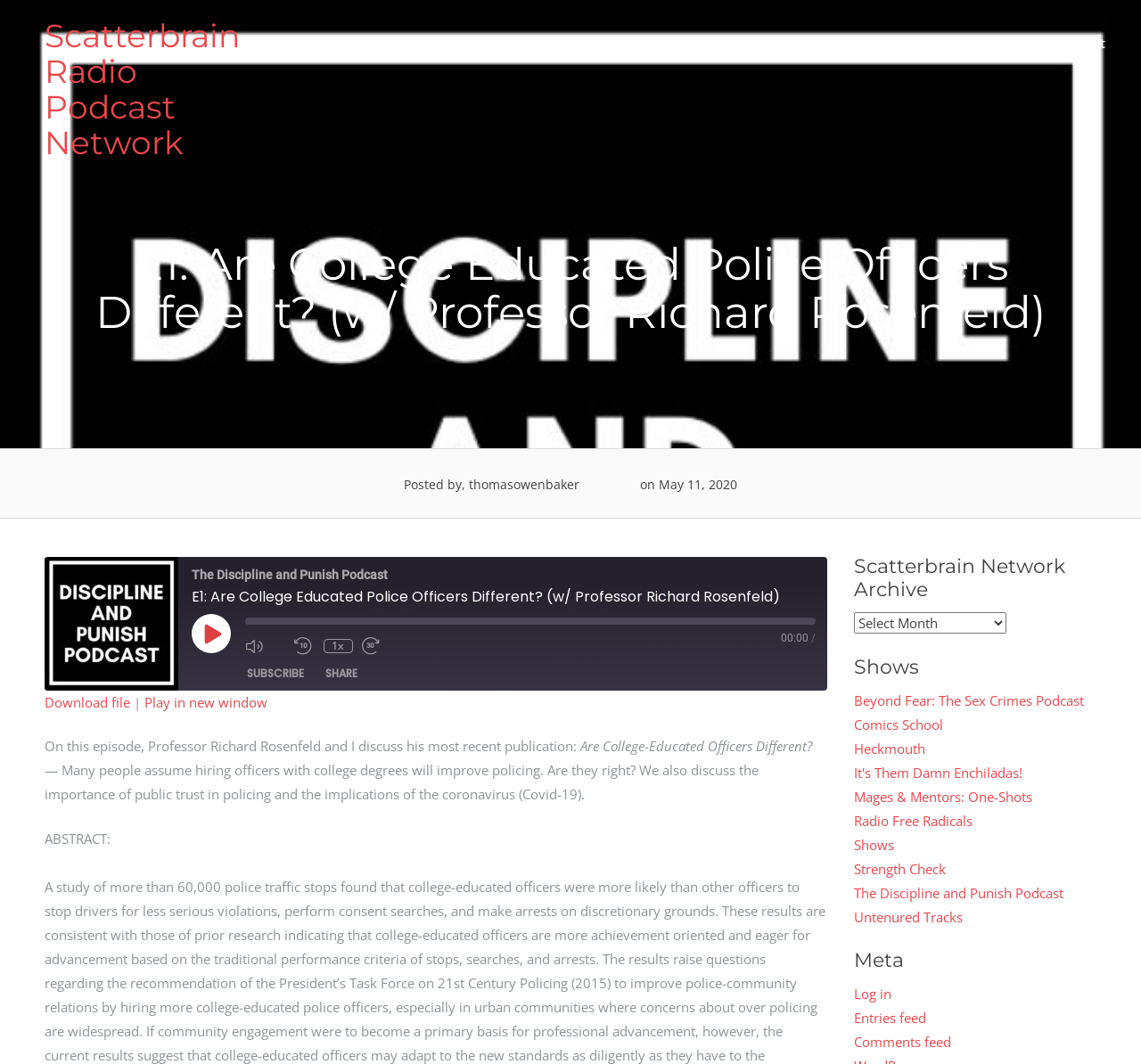Find the bounding box coordinates for the UI element whose description is: "It's Them Damn Enchiladas!". The coordinates should be four float numbers between 0 and 1, in the format [left, top, right, bottom].

[0.748, 0.717, 0.896, 0.734]